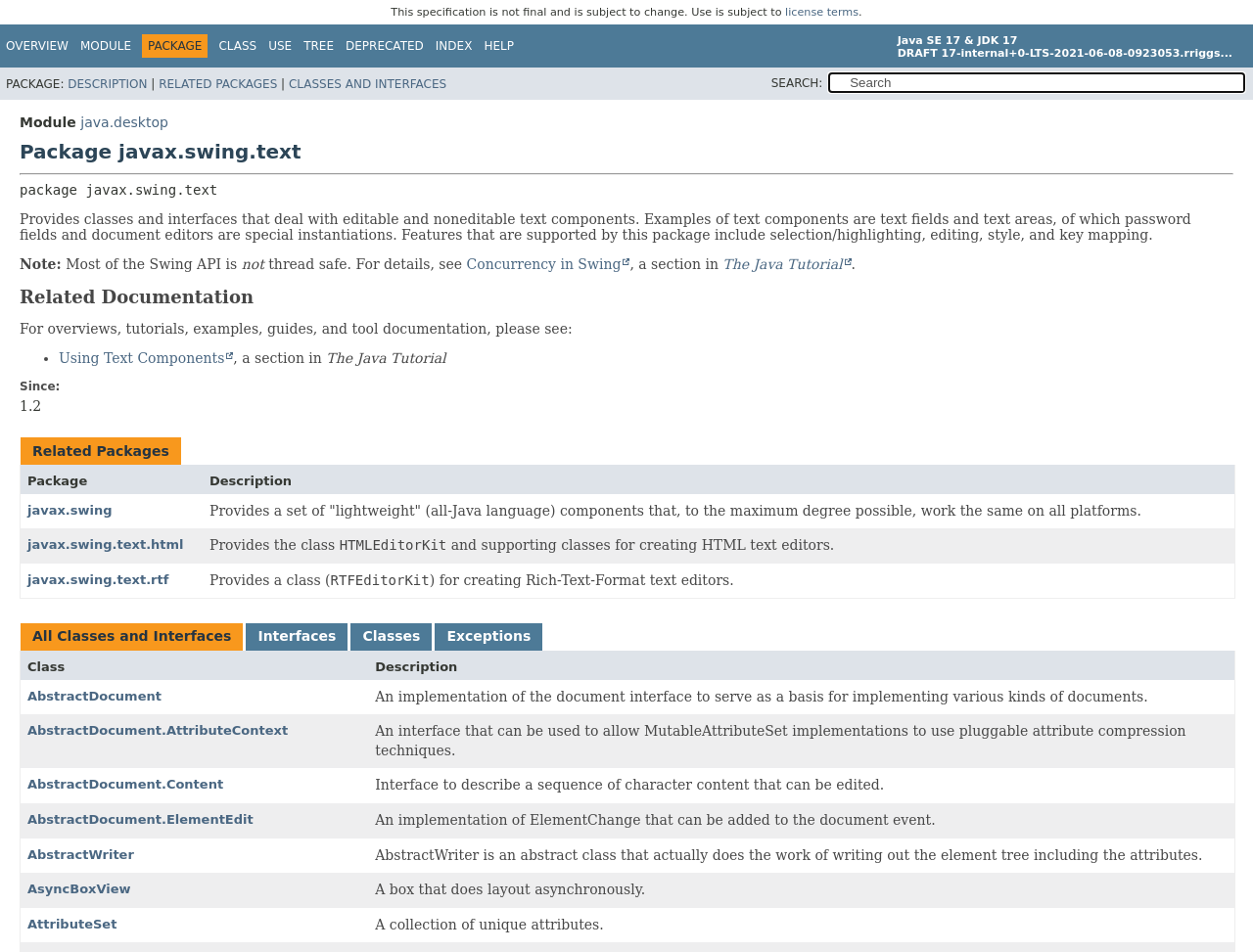Using the details in the image, give a detailed response to the question below:
How many tabs are there in the tab list?

The tab list is located at the bottom of the webpage, and it contains four tabs: 'All Classes and Interfaces', 'Interfaces', 'Classes', and 'Exceptions'.